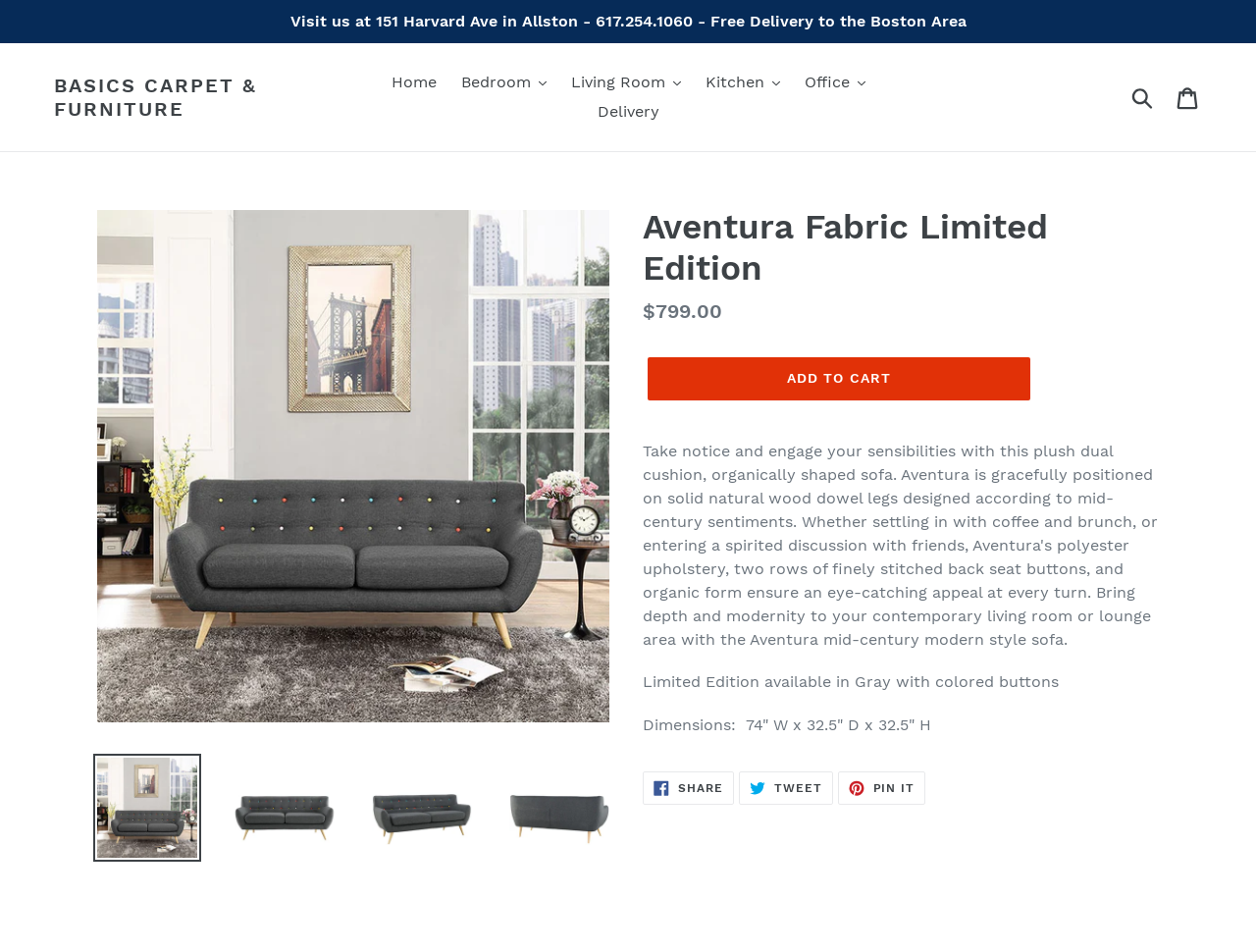What is the store's phone number?
Give a one-word or short-phrase answer derived from the screenshot.

617.254.1060